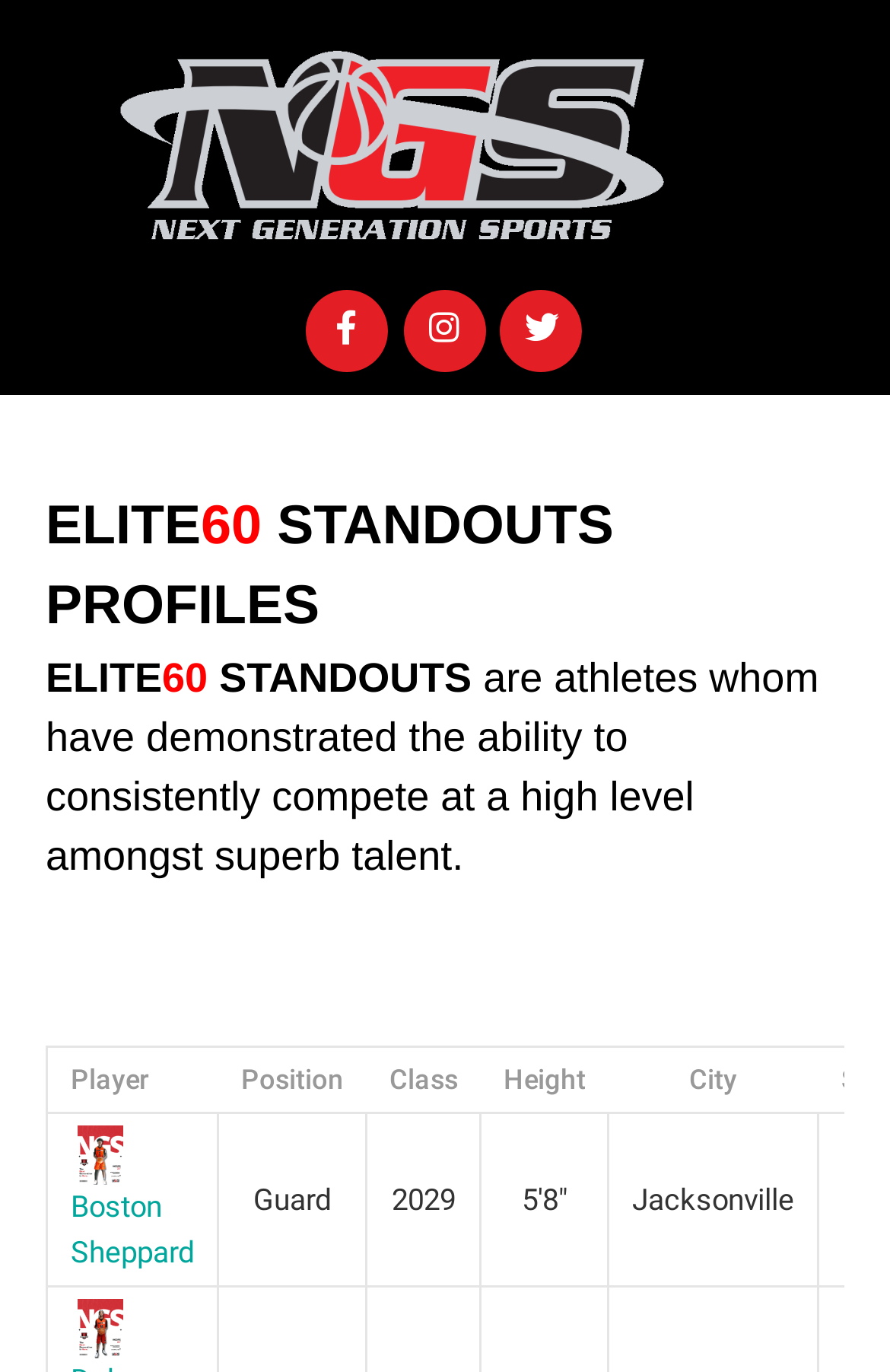Using the details from the image, please elaborate on the following question: How many athletes are listed?

I counted the number of grid cells in the table, and there is only one athlete listed, which is Boston Sheppard.